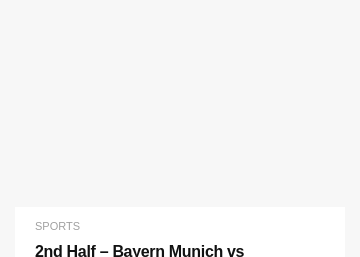Elaborate on all the elements present in the image.

This image highlights a pivotal moment from the match titled "2nd Half – Bayern Munich vs Manchester United." It is part of a sports-related article that discusses the second half of the game, capturing the intensity and excitement typical of a high-stakes football match. The article is presented with the category "SPORTS," reinforcing its relevance for sports enthusiasts, while the title indicates the focus on Manchester United's performance against Bayern Munich. This match is significant, reflecting the competitive nature and rich history of both clubs.